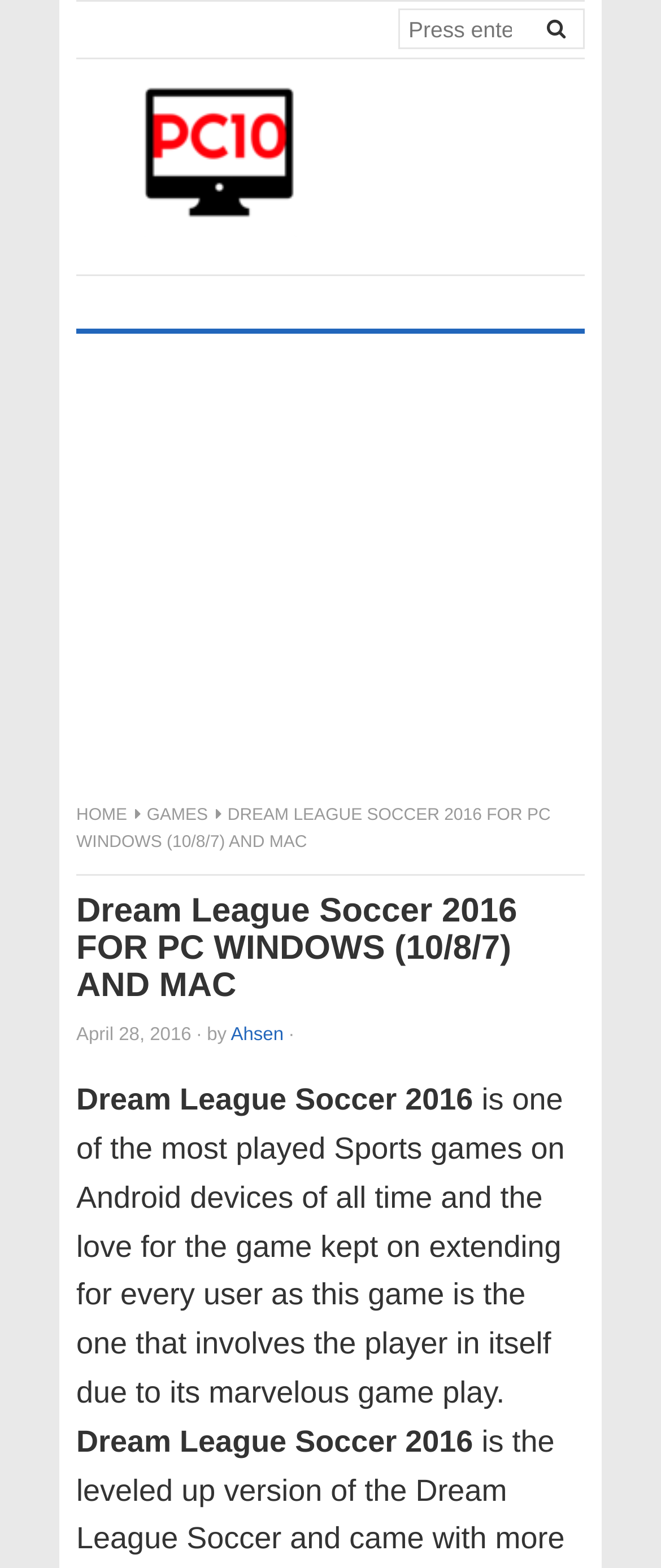Based on the image, please respond to the question with as much detail as possible:
Who is the author of the article?

The author of the article can be found by looking at the credits section of the webpage, which is located below the heading. The text 'by Ahsen' indicates that Ahsen is the author of the article.